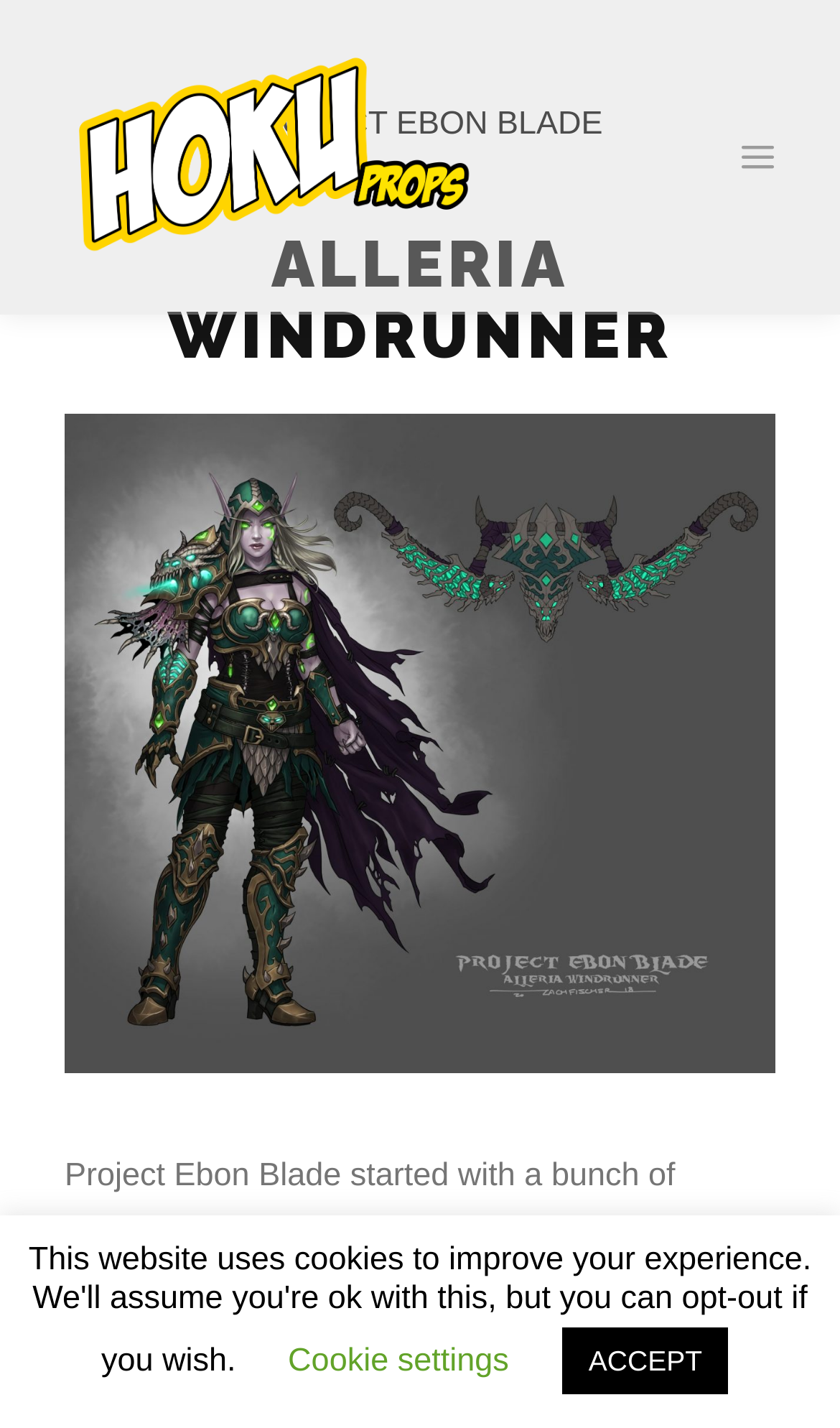Locate the UI element described by Main menu and provide its bounding box coordinates. Use the format (top-left x, top-left y, bottom-right x, bottom-right y) with all values as floating point numbers between 0 and 1.

[0.856, 0.091, 0.949, 0.13]